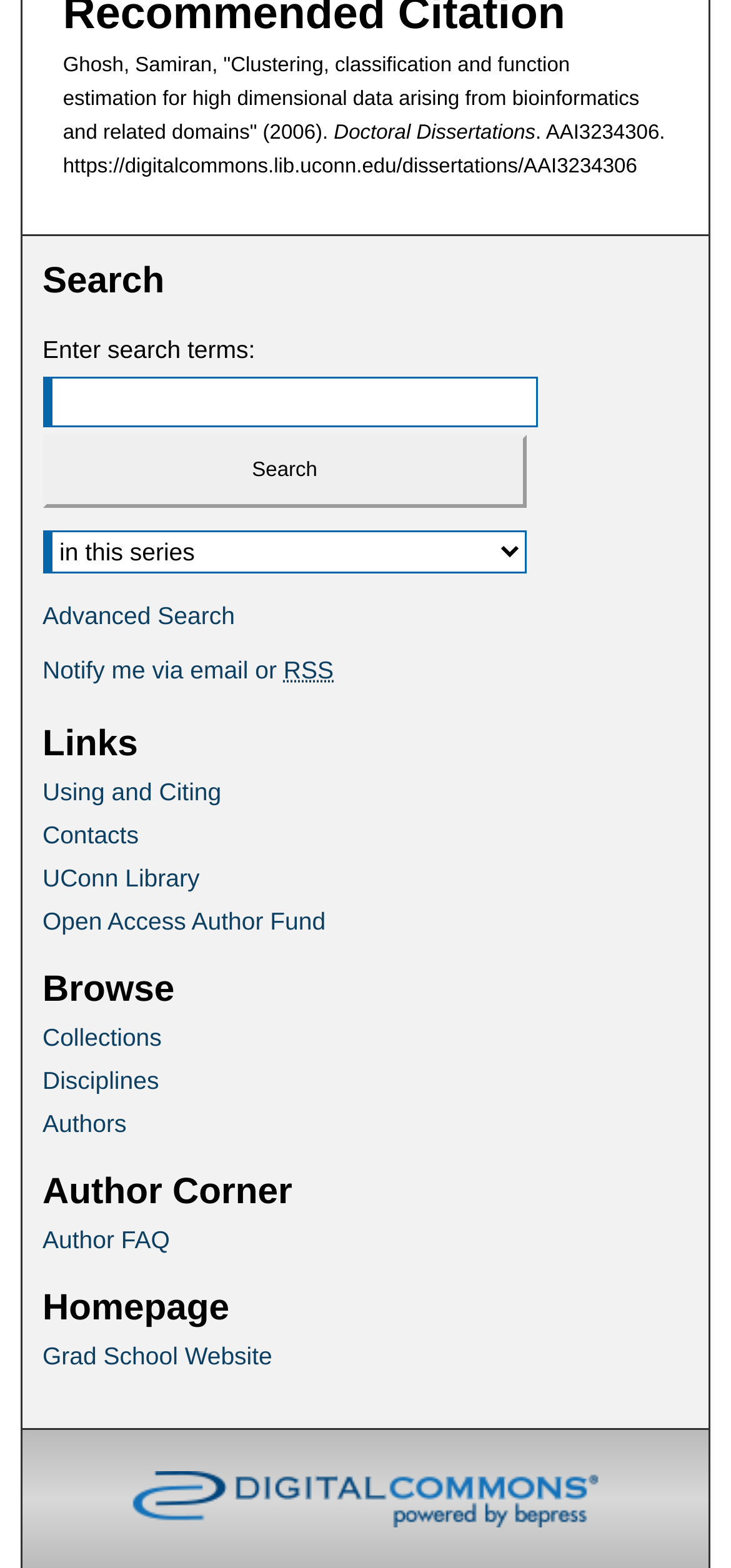Can you look at the image and give a comprehensive answer to the question:
What is the URL of the dissertation?

The URL of the dissertation can be found in a static text element on the webpage, which says 'https://digitalcommons.lib.uconn.edu/dissertations/AAI3234306'.